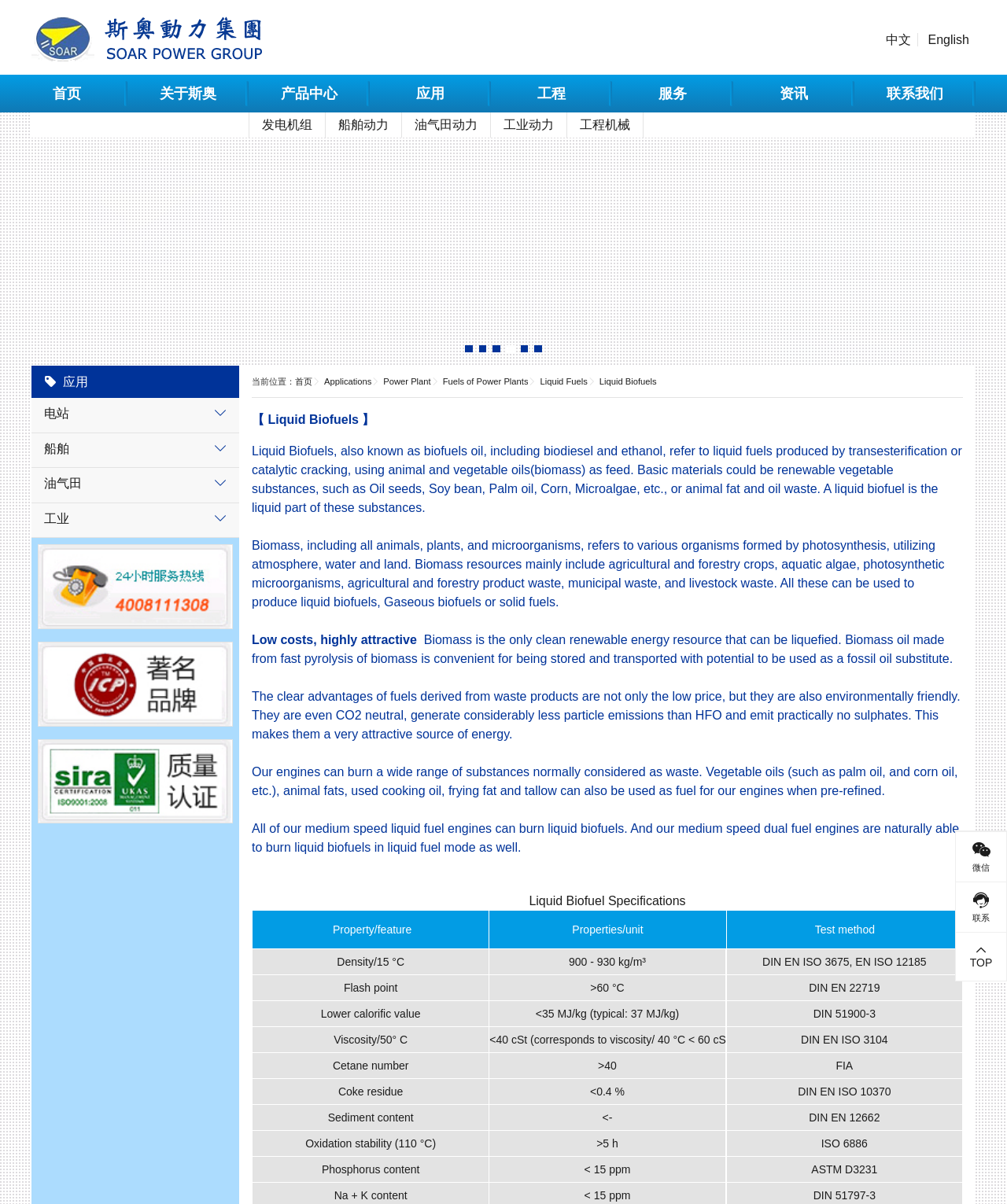Identify the coordinates of the bounding box for the element described below: "Liquid Fuels". Return the coordinates as four float numbers between 0 and 1: [left, top, right, bottom].

[0.536, 0.309, 0.583, 0.325]